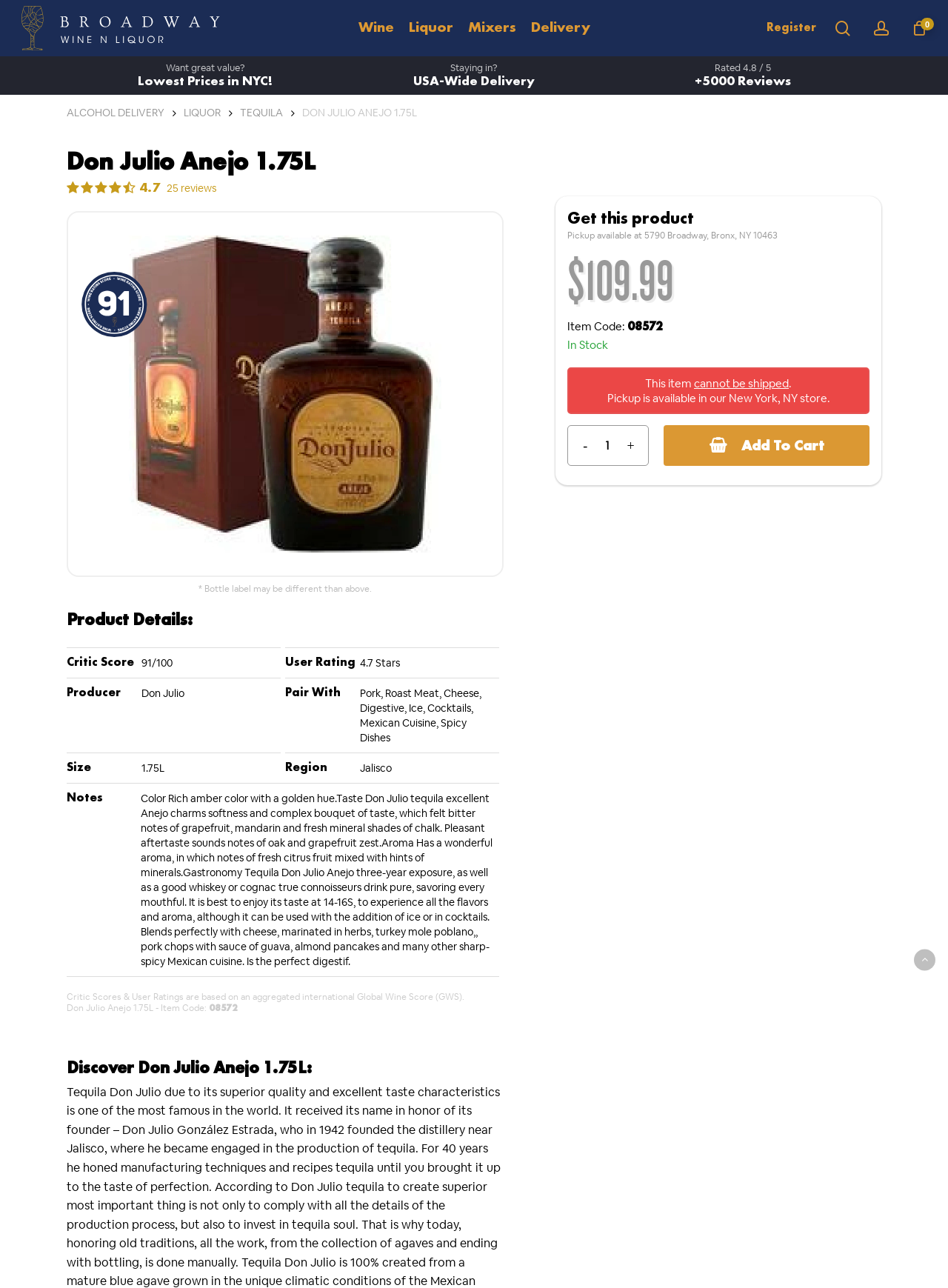Could you locate the bounding box coordinates for the section that should be clicked to accomplish this task: "Click on Wine category".

[0.37, 0.016, 0.423, 0.028]